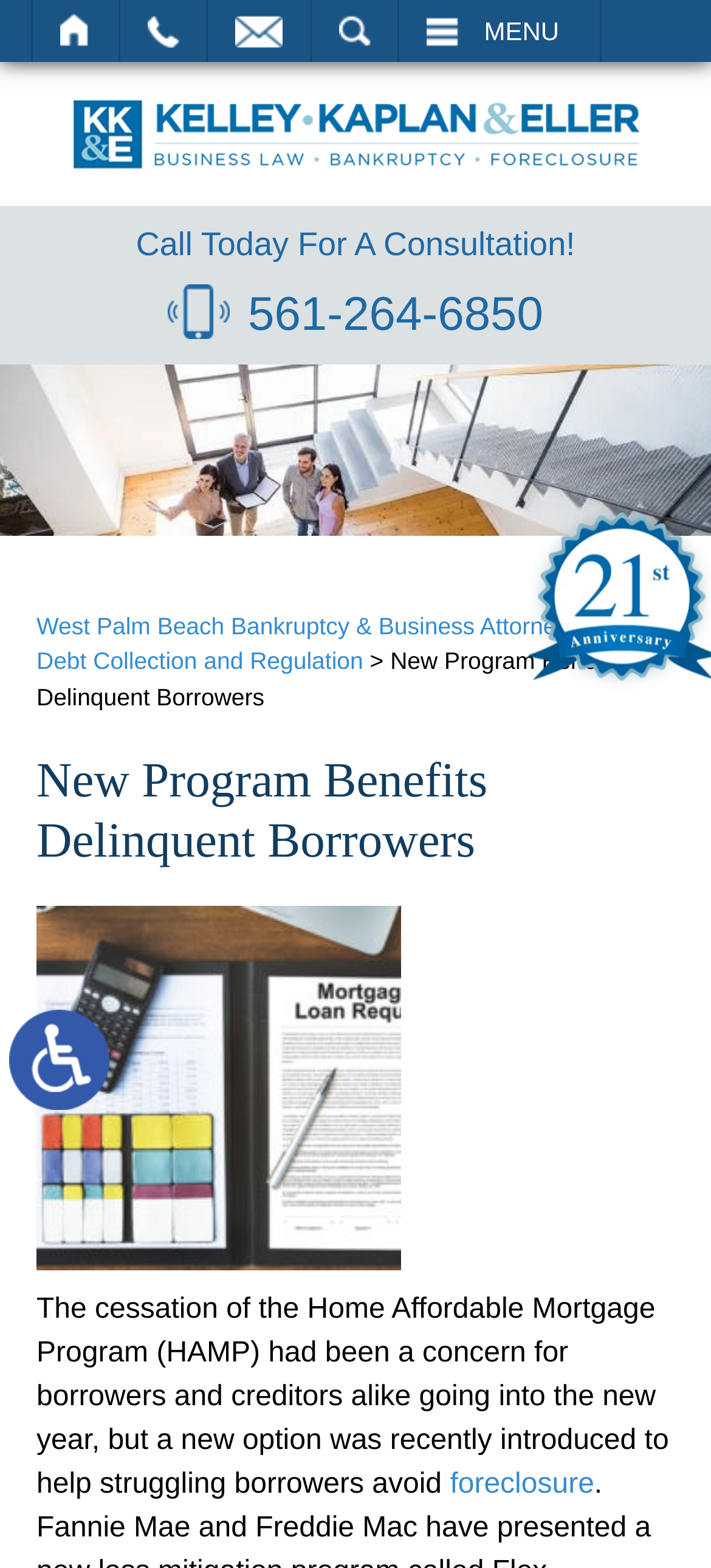Kindly respond to the following question with a single word or a brief phrase: 
What is the topic of the main article?

New program for delinquent borrowers